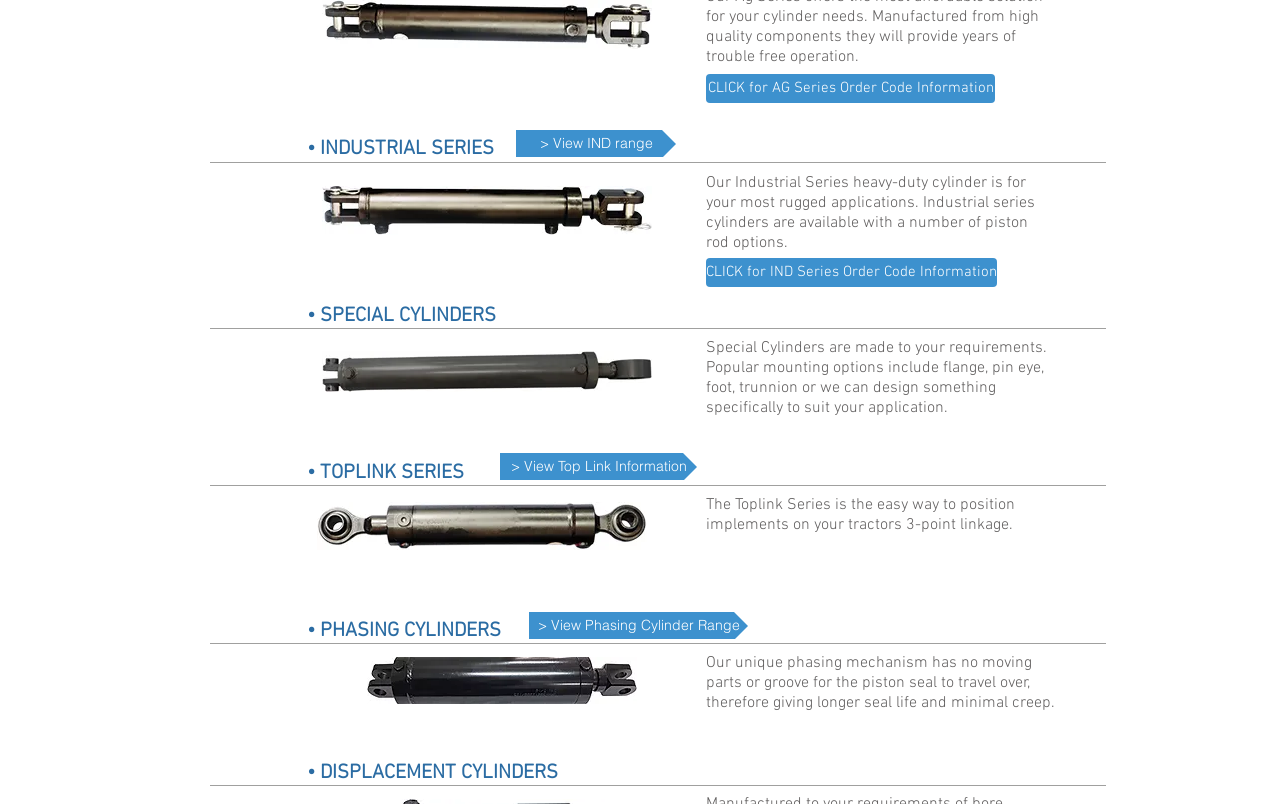Please determine the bounding box coordinates for the UI element described as: "> View Phasing Cylinder Range".

[0.413, 0.761, 0.584, 0.795]